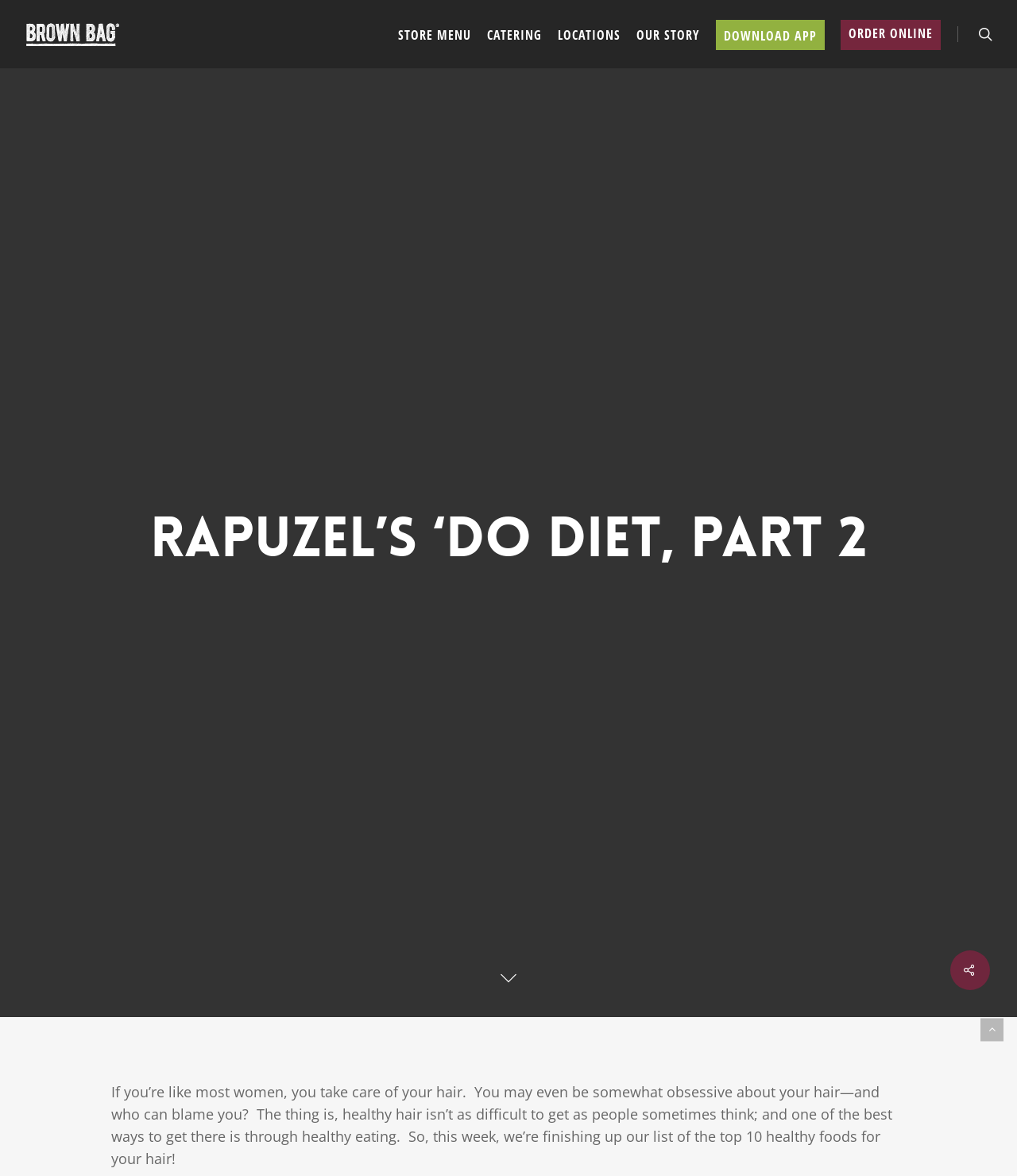Create a detailed description of the webpage's content and layout.

The webpage appears to be a blog post or article about hair care, specifically discussing the importance of healthy eating for achieving healthy hair. At the top left of the page, there is a logo or icon with the text "Brown Bag" repeated three times, which may be a brand or company logo. 

Below the logo, there is a navigation menu with links to various sections of the website, including "STORE MENU", "CATERING", "LOCATIONS", "OUR STORY", "DOWNLOAD APP", and "ORDER ONLINE". These links are positioned horizontally across the top of the page.

The main content of the page is headed by a title "Rapuzel’s ‘Do Diet, Part 2" which is centered near the top of the page. The article begins with a paragraph of text that discusses the importance of hair care and how healthy eating can contribute to achieving healthy hair. This text is positioned below the title and takes up most of the page.

On the right side of the page, there are two icons, one with a search symbol and another with a share or social media symbol. At the very bottom of the page, there is a link to "Back to top", which suggests that the page may have a long scrollable content.